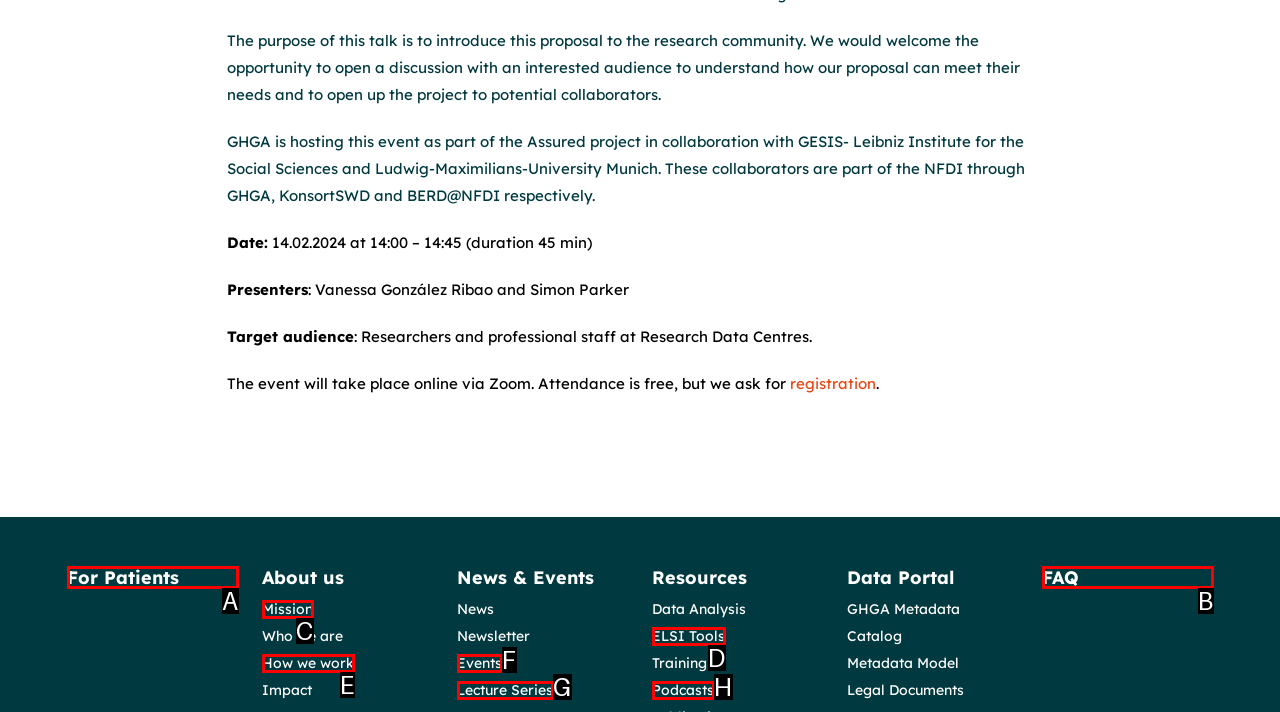Identify the HTML element that best matches the description: Mission. Provide your answer by selecting the corresponding letter from the given options.

C